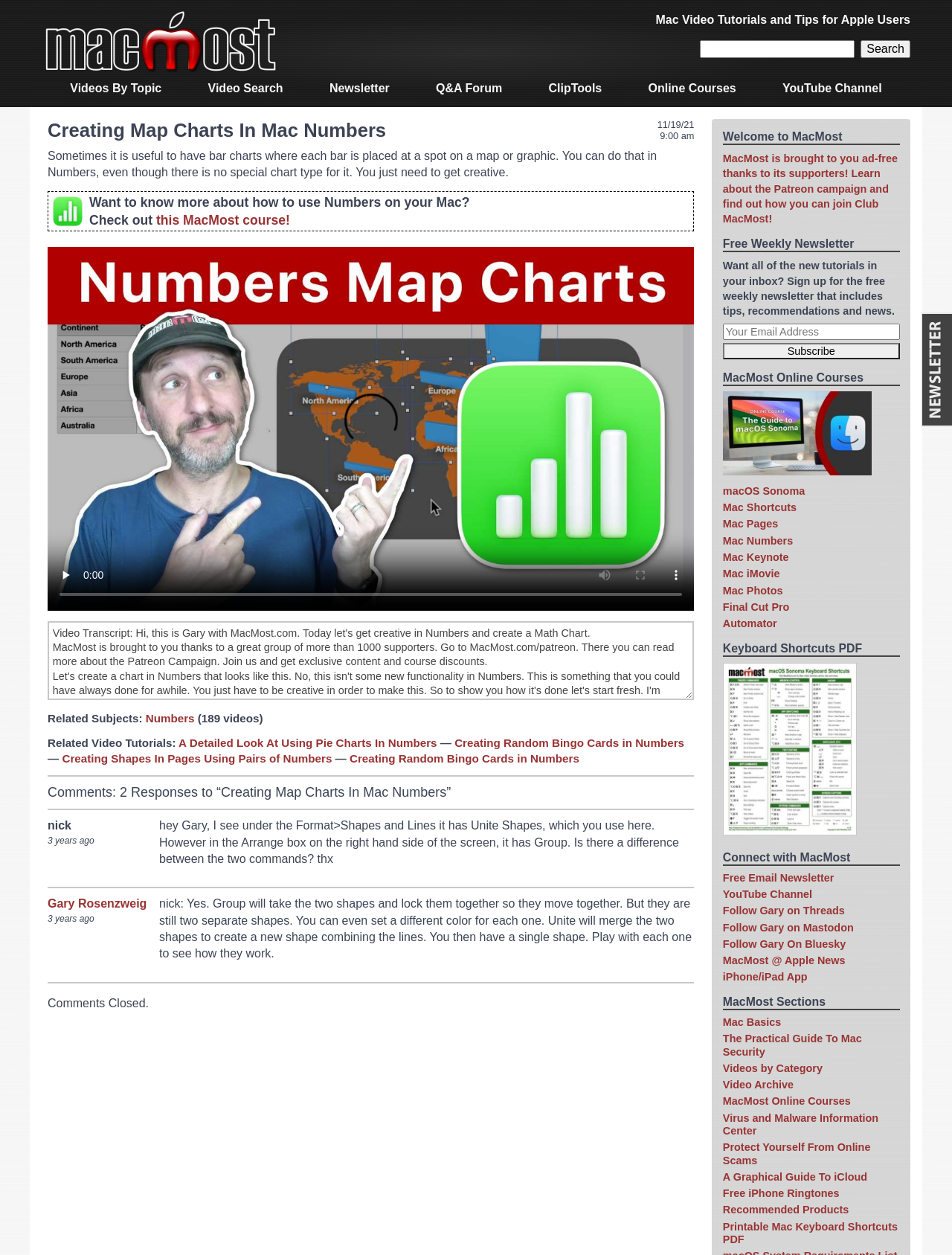Please identify the bounding box coordinates of the clickable area that will allow you to execute the instruction: "Check out the MacMost course".

[0.164, 0.169, 0.305, 0.181]